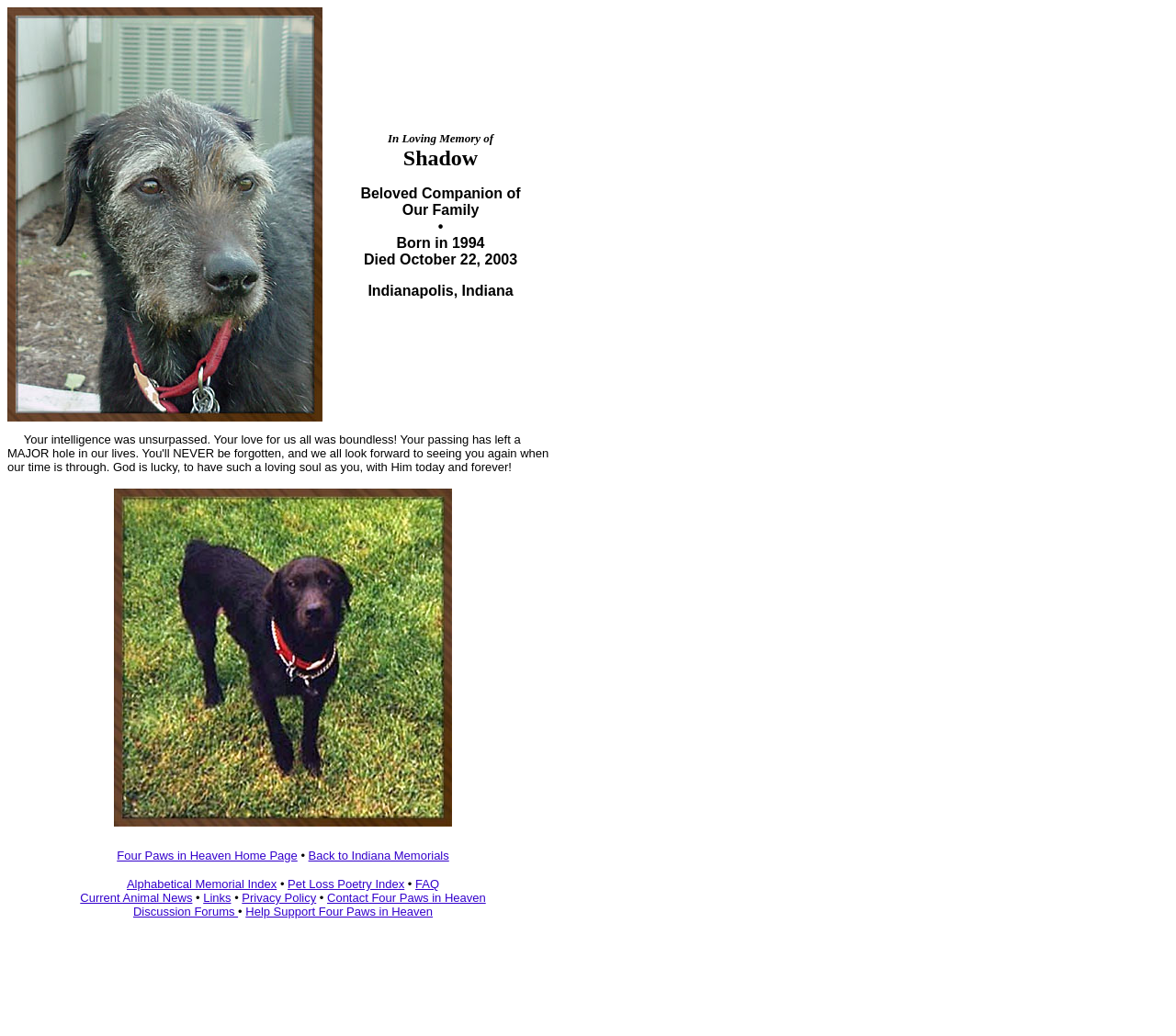Find the bounding box coordinates of the clickable area that will achieve the following instruction: "View related products".

None